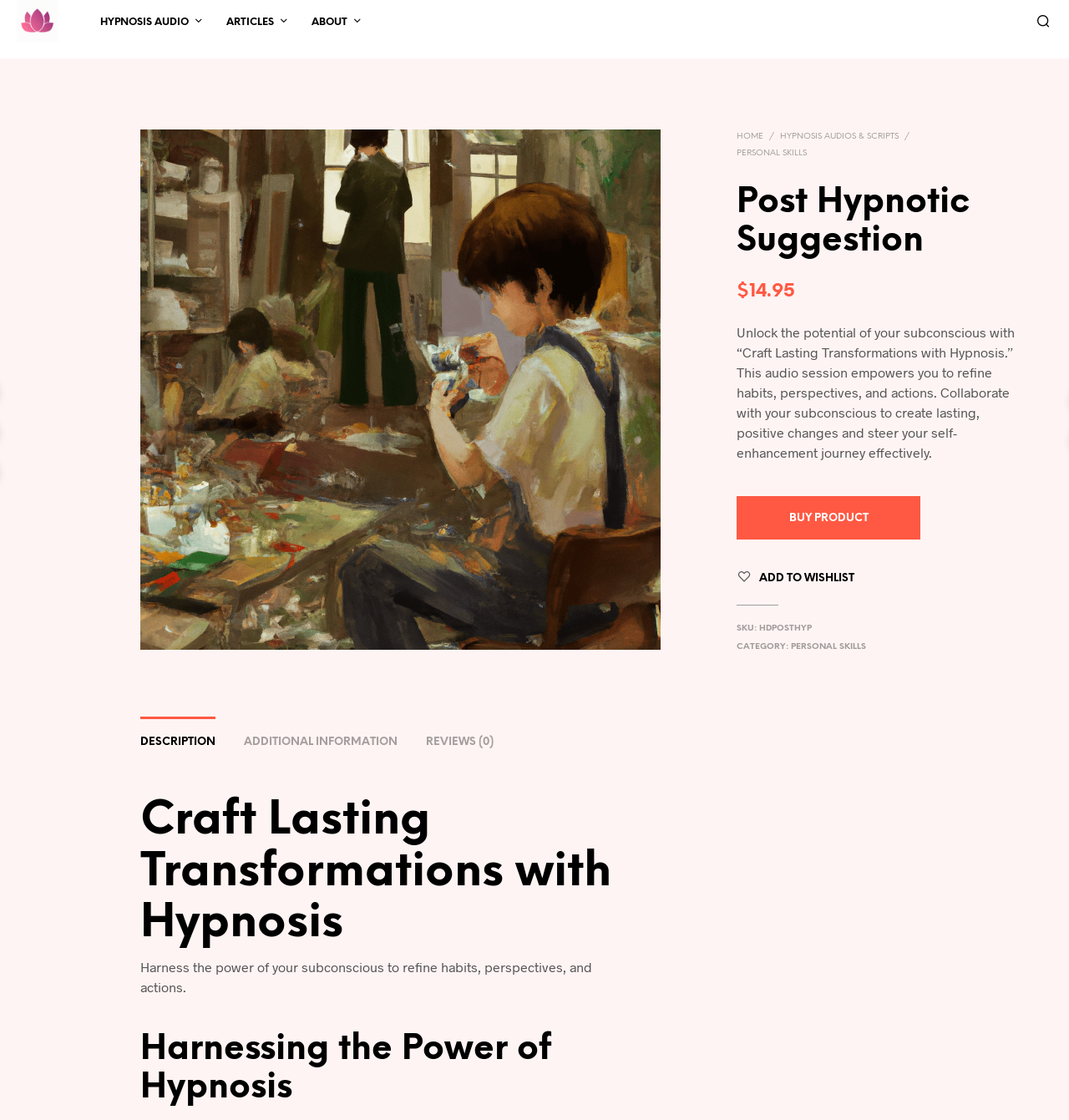Find the bounding box coordinates for the HTML element described in this sentence: "title="Facebook"". Provide the coordinates as four float numbers between 0 and 1, in the format [left, top, right, bottom].

[0.045, 0.321, 0.074, 0.349]